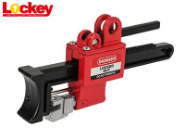What is the brand of the lockout device?
Analyze the image and provide a thorough answer to the question.

The brand of the lockout device is Lockey, which is prominently displayed at the top of the device, emphasizing the product's reliability and quality.